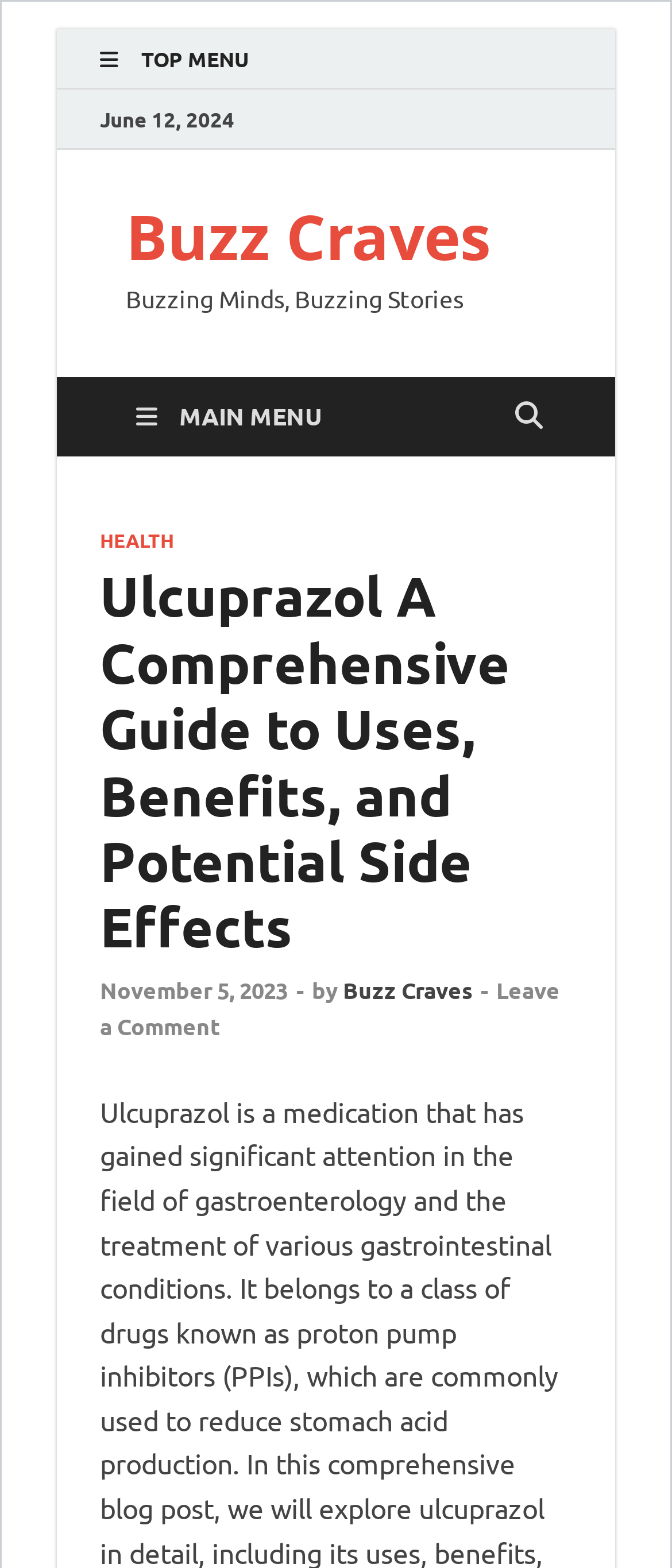Can you find the bounding box coordinates for the UI element given this description: "Health"? Provide the coordinates as four float numbers between 0 and 1: [left, top, right, bottom].

[0.149, 0.337, 0.259, 0.352]